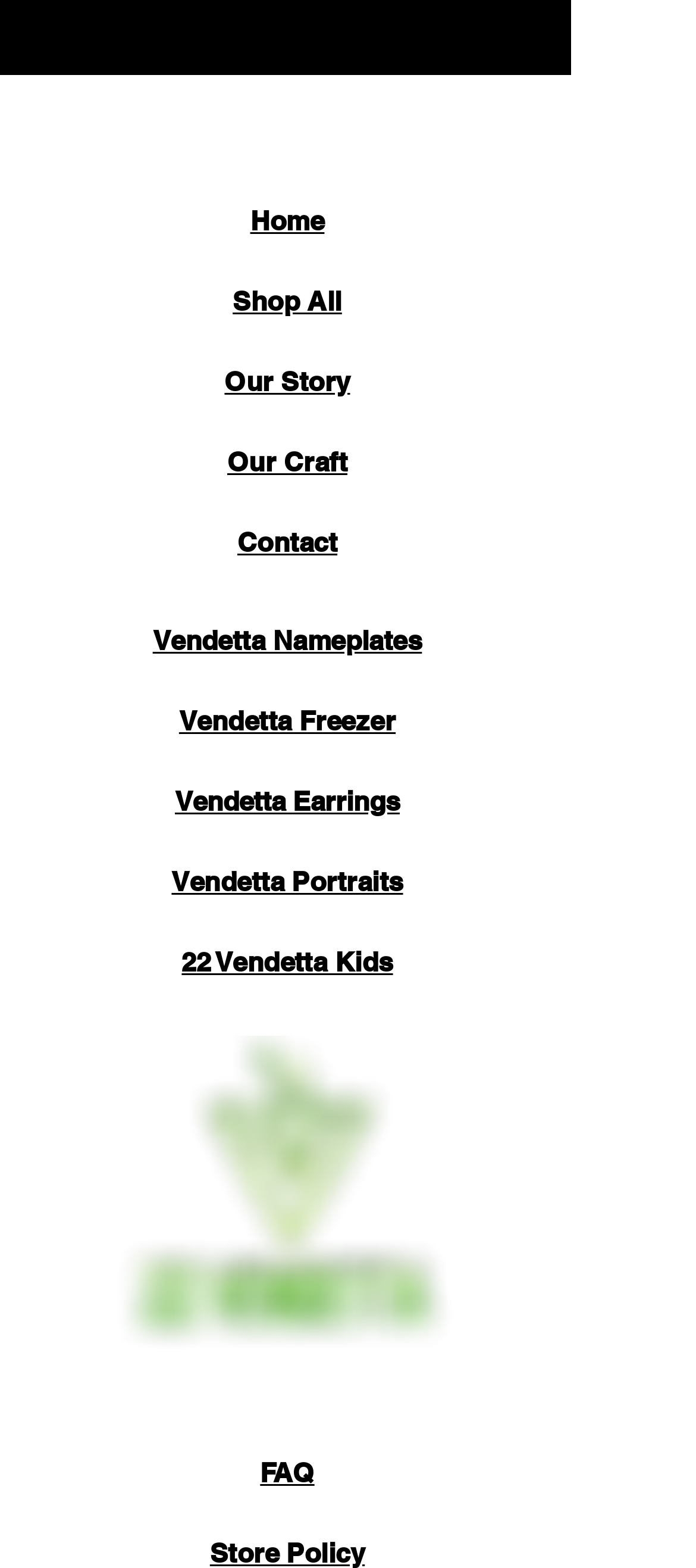Provide a brief response using a word or short phrase to this question:
Are there any links related to 'Kids'?

Yes